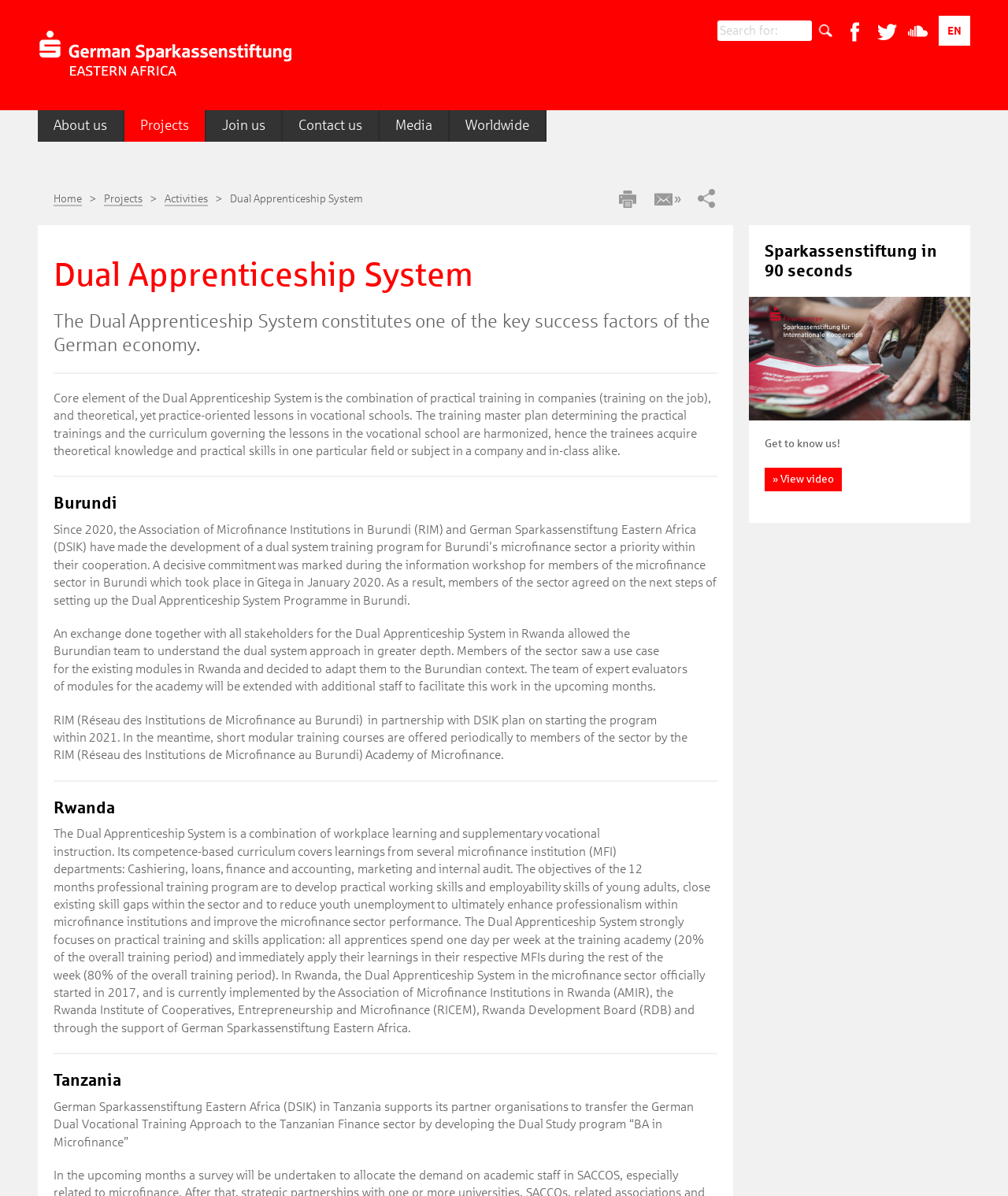Using the information shown in the image, answer the question with as much detail as possible: In which year did the Dual Apprenticeship System start in Rwanda?

I found the answer by reading the text under the 'Rwanda' heading, which states that the Dual Apprenticeship System in the microfinance sector officially started in 2017.